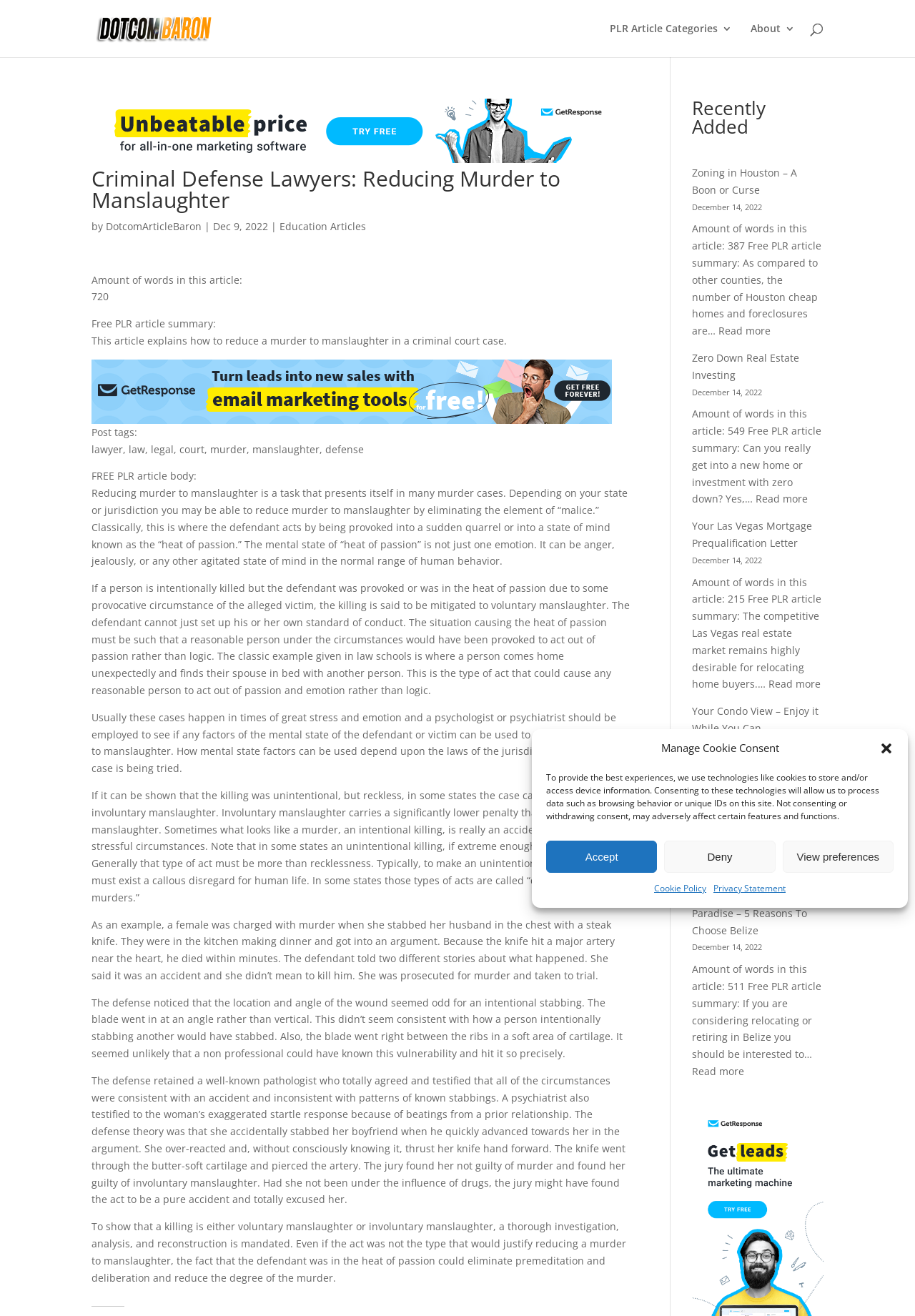What is the date of the article 'You Deserve To Retire In Paradise – 5 Reasons To Choose Belize'?
Analyze the image and provide a thorough answer to the question.

The date of the article 'You Deserve To Retire In Paradise – 5 Reasons To Choose Belize' can be determined by looking at the 'Recently Added' section and finding the article, and then looking at the date mentioned next to it, which is 'December 14, 2022'.